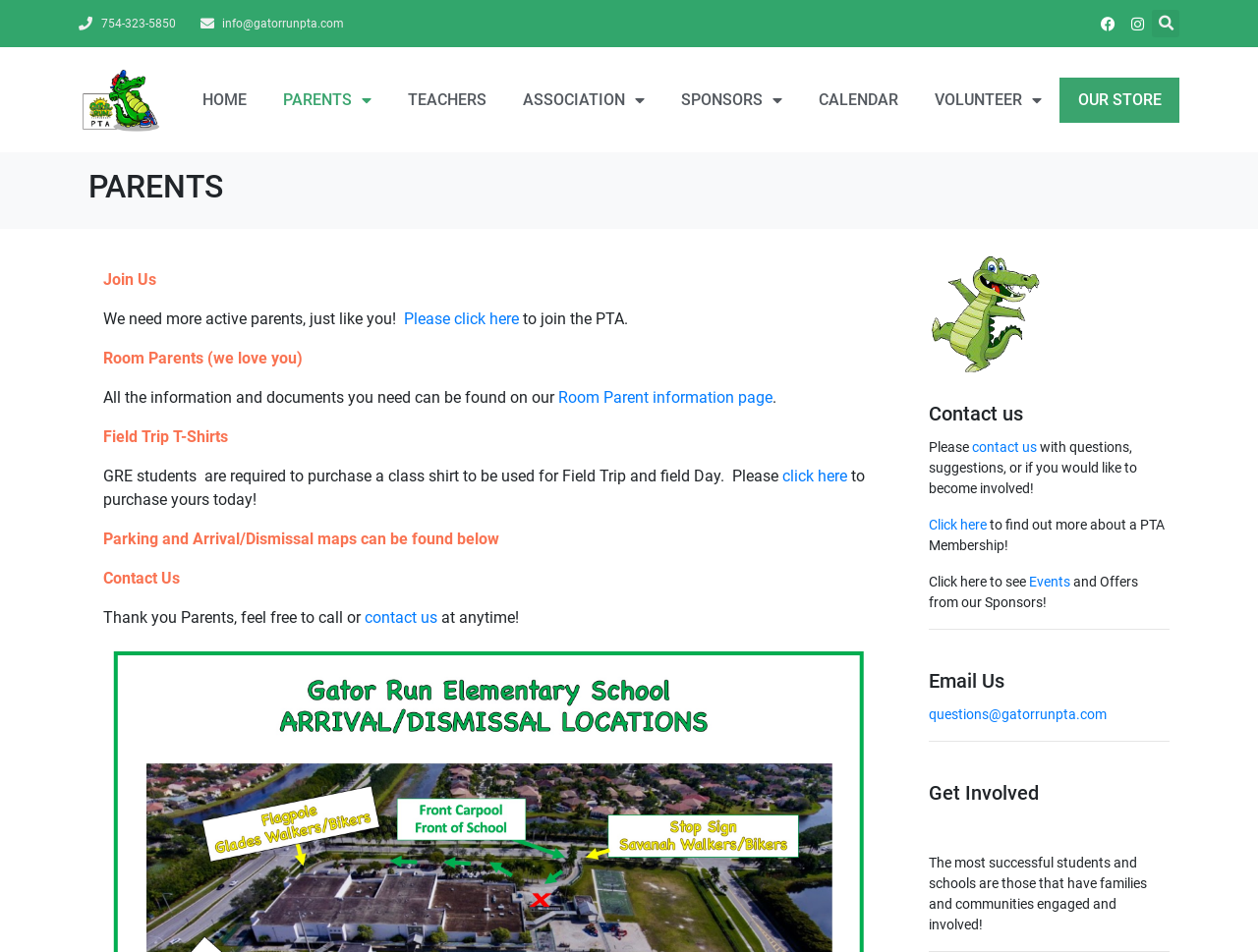Provide the bounding box coordinates for the area that should be clicked to complete the instruction: "Search for something".

[0.916, 0.01, 0.938, 0.039]